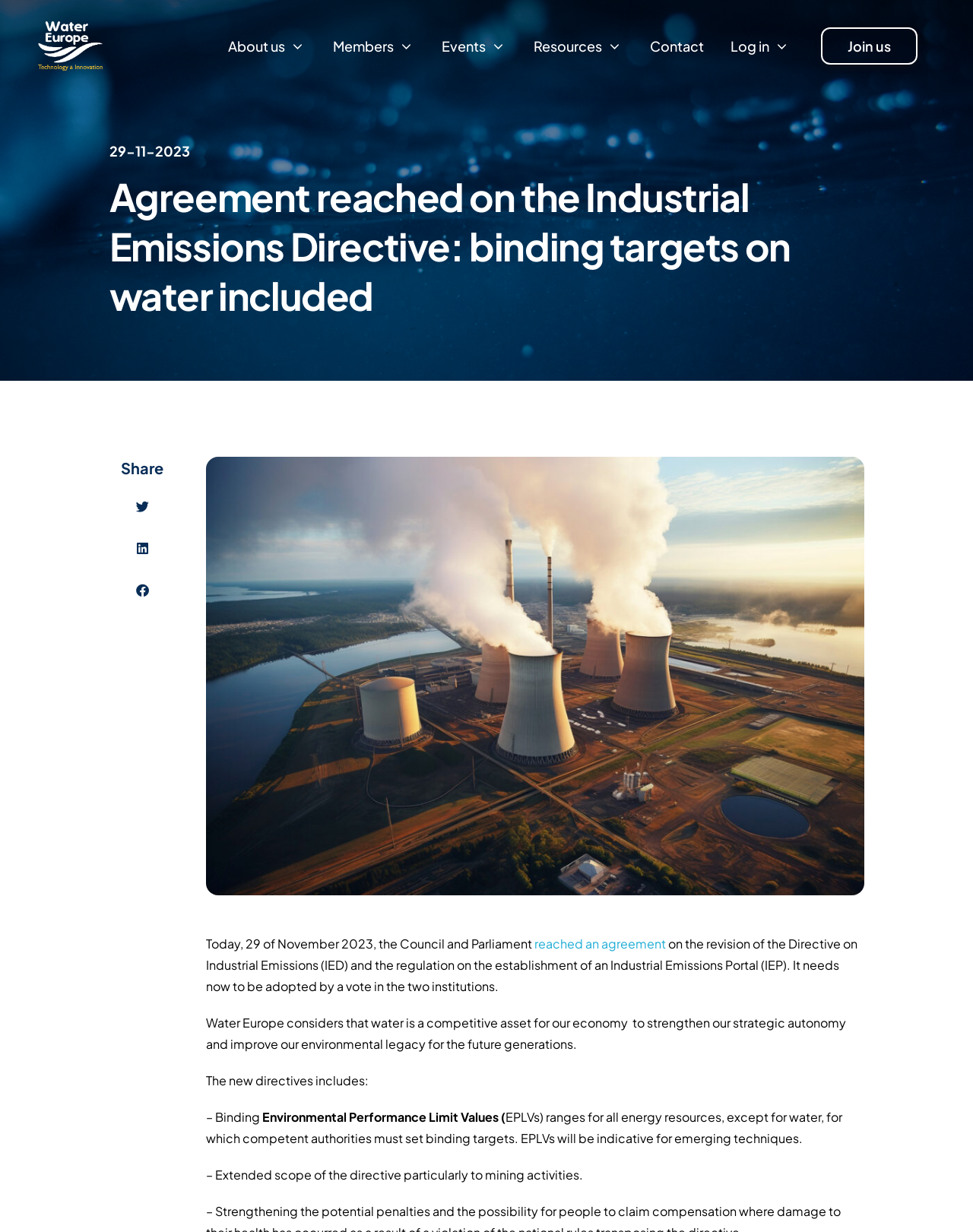Analyze the image and deliver a detailed answer to the question: What are the binding targets set for water?

According to the webpage, the new directives include binding targets for water, but the specific targets are not mentioned. Instead, it is stated that competent authorities must set binding targets for water.